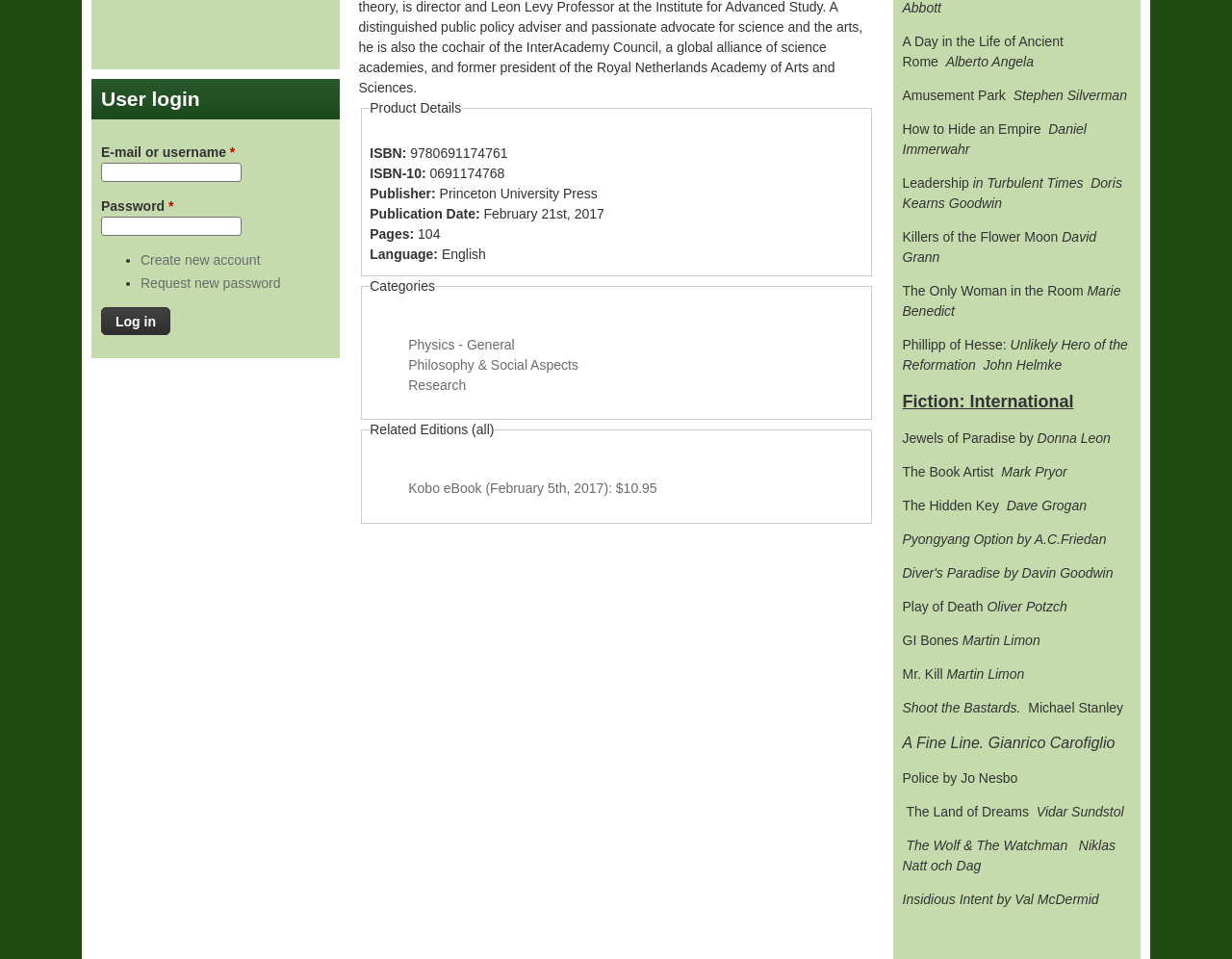Predict the bounding box coordinates of the UI element that matches this description: "parent_node: Password * name="pass"". The coordinates should be in the format [left, top, right, bottom] with each value between 0 and 1.

[0.082, 0.226, 0.196, 0.246]